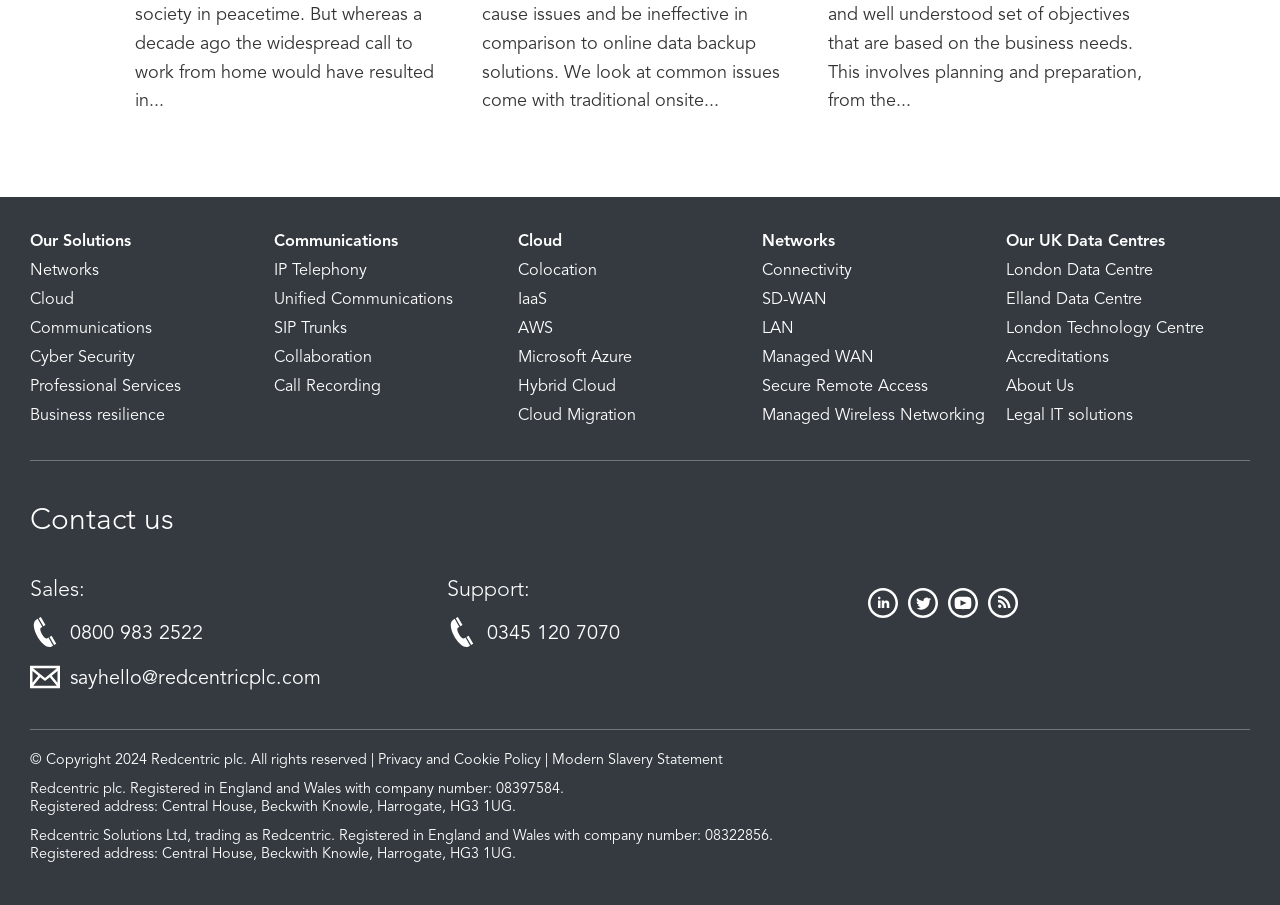What is the company name of the website?
Refer to the image and give a detailed answer to the question.

The company name can be found at the bottom of the webpage, in the copyright section, where it says 'Copyright 2024 Redcentric plc. All rights reserved'.